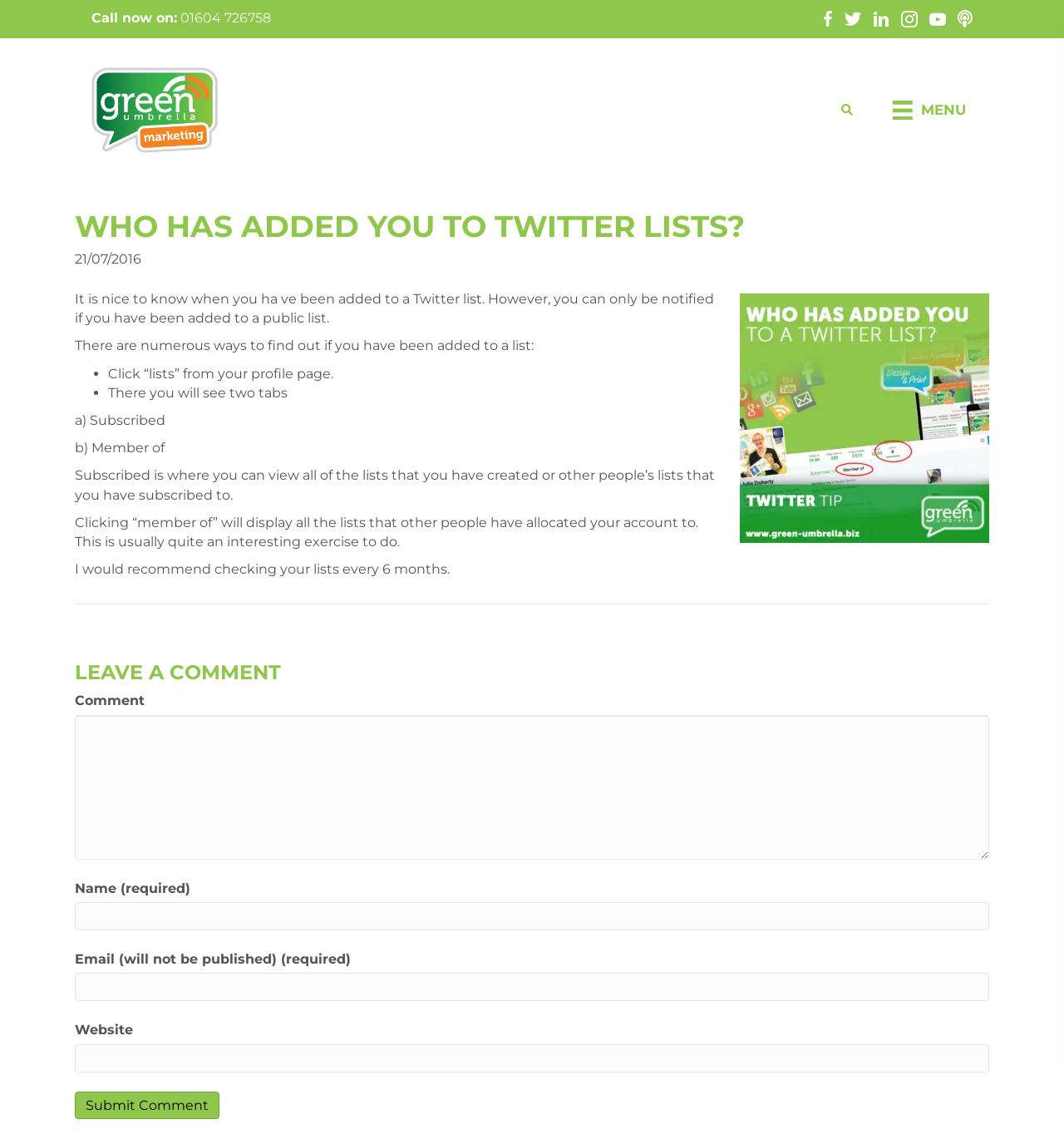Can you identify the bounding box coordinates of the clickable region needed to carry out this instruction: 'Search for something'? The coordinates should be four float numbers within the range of 0 to 1, stated as [left, top, right, bottom].

[0.659, 0.087, 0.806, 0.106]